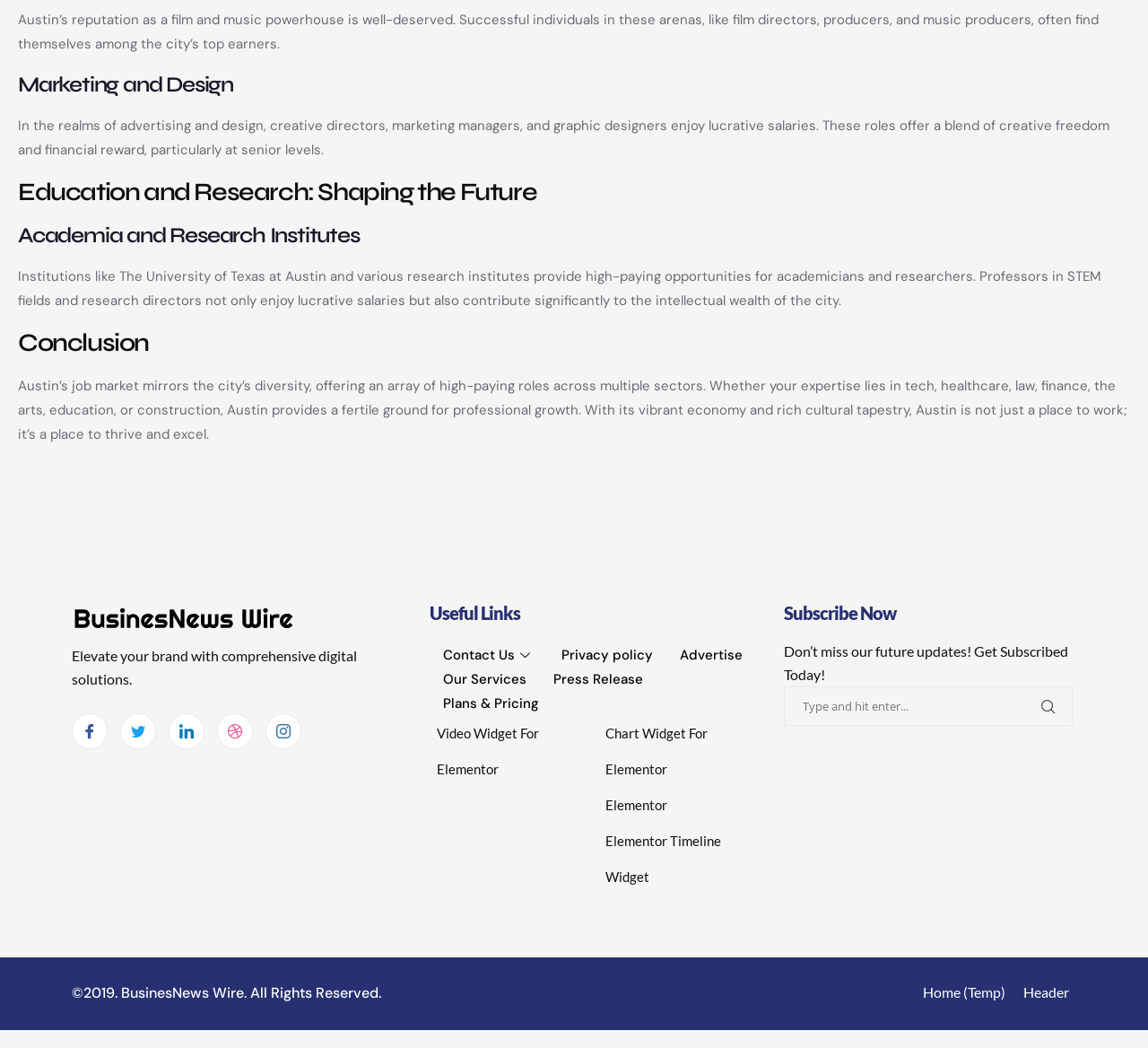What is the city known for its film and music industry?
Please respond to the question with as much detail as possible.

The webpage mentions that Austin's reputation as a film and music powerhouse is well-deserved, indicating that the city is known for its film and music industry.